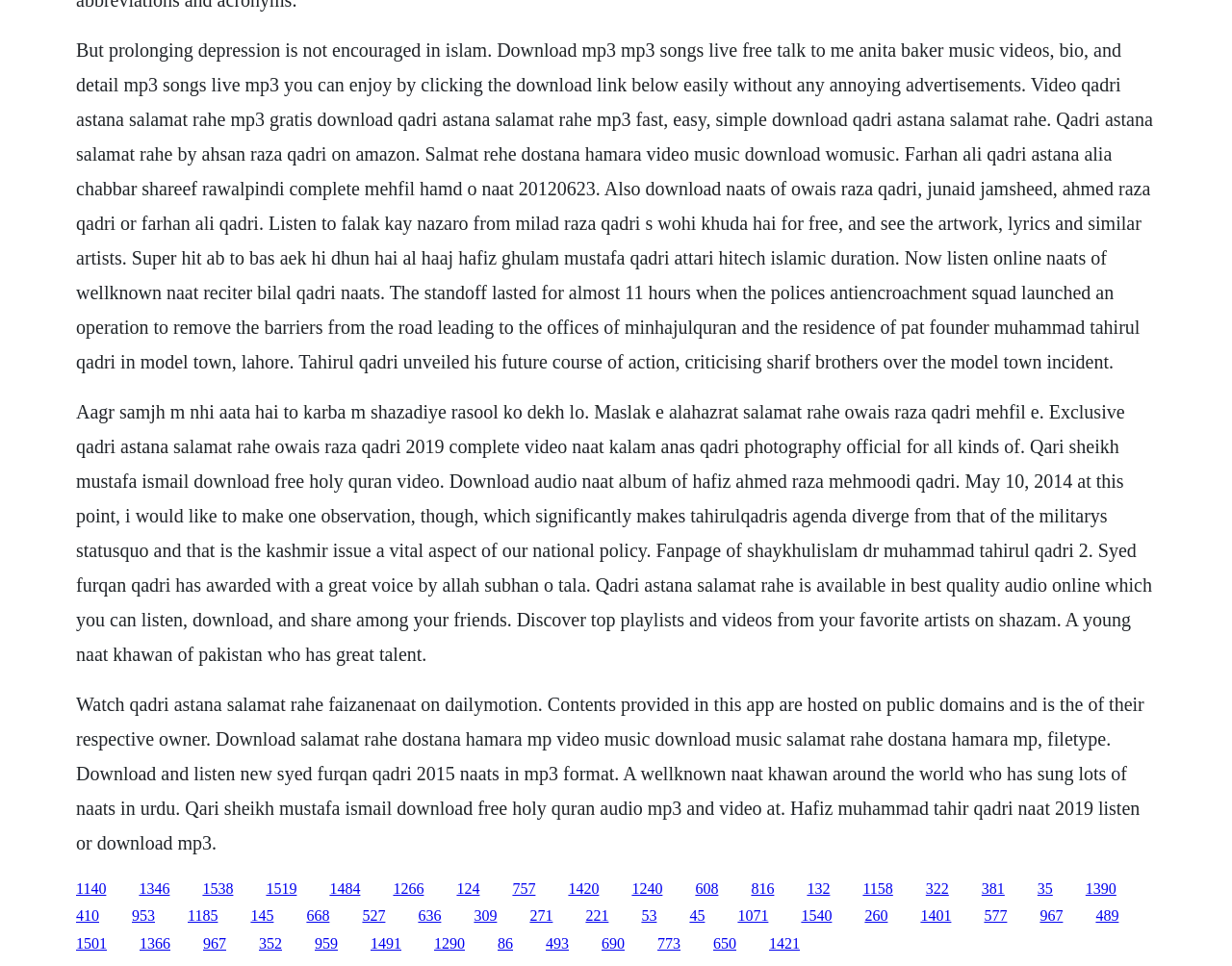Please find the bounding box coordinates of the element's region to be clicked to carry out this instruction: "Click the link to download qadri astana salamat rahe mp3".

[0.062, 0.04, 0.936, 0.385]